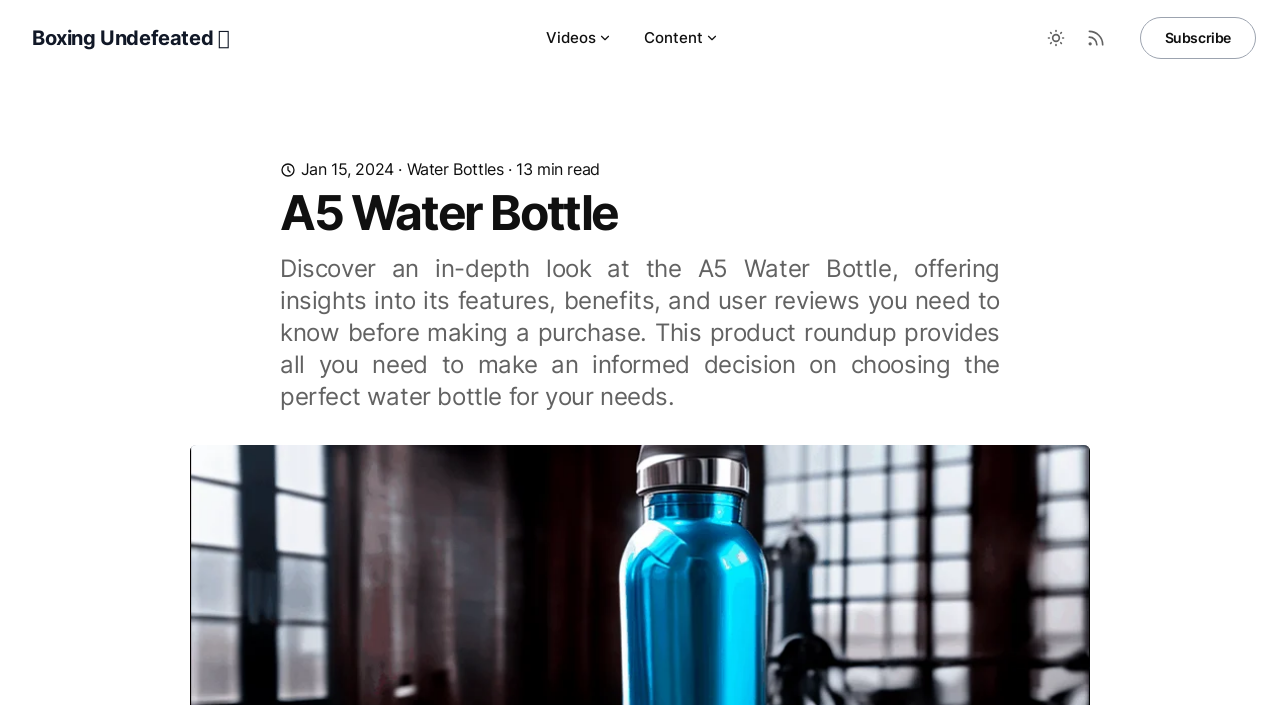Can you extract the headline from the webpage for me?

A5 Water Bottle